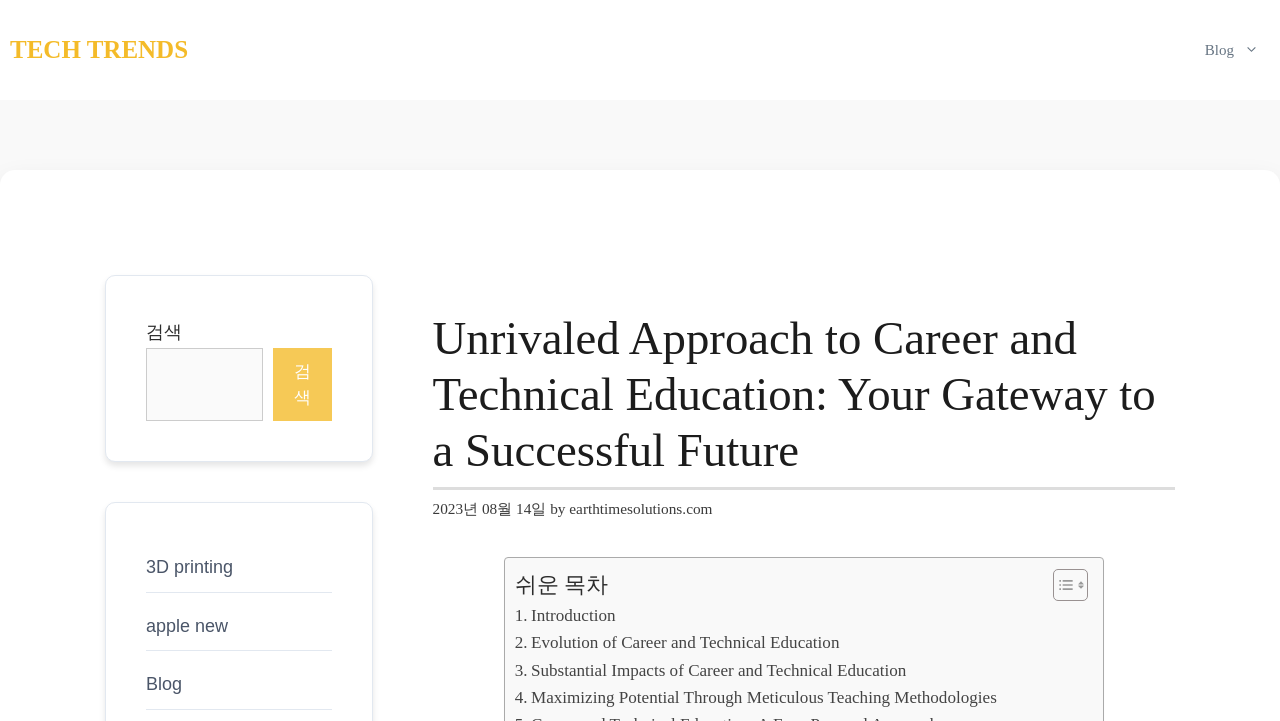Find the bounding box coordinates of the clickable element required to execute the following instruction: "Click on the 'TECH TRENDS' link". Provide the coordinates as four float numbers between 0 and 1, i.e., [left, top, right, bottom].

[0.008, 0.0, 0.147, 0.139]